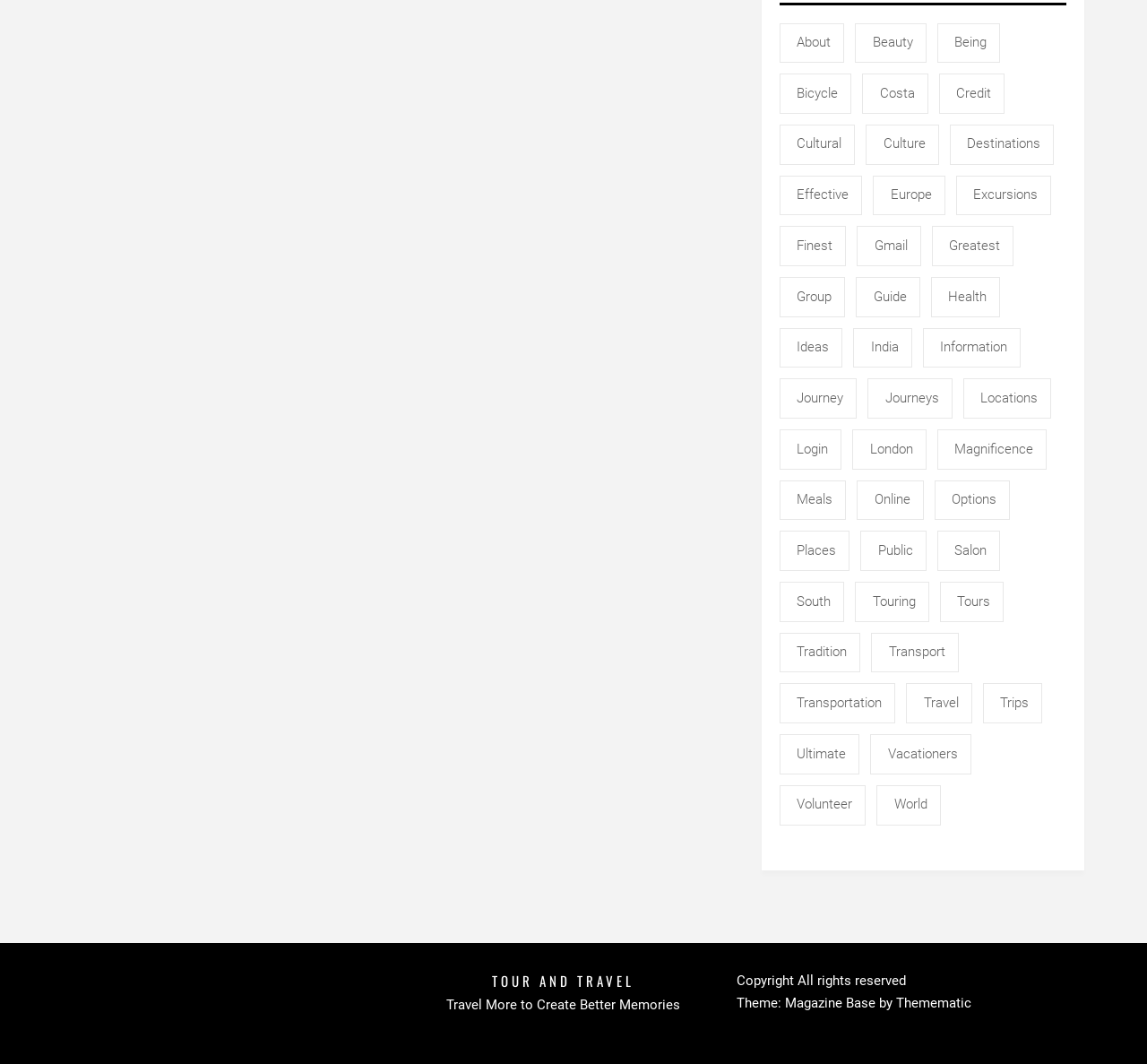Locate the bounding box coordinates for the element described below: "T". The coordinates must be four float values between 0 and 1, formatted as [left, top, right, bottom].

None